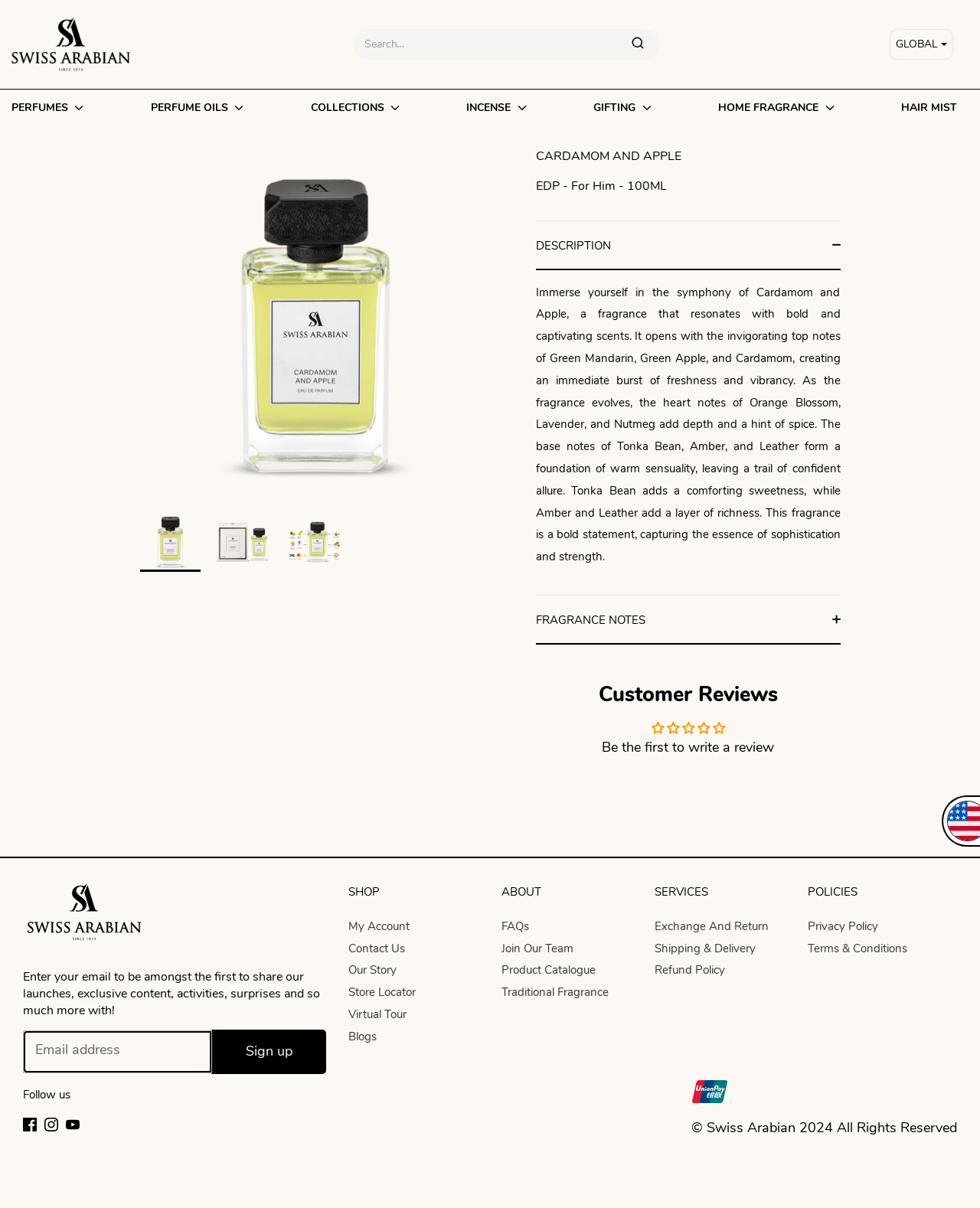Give a concise answer using one word or a phrase to the following question:
What is the average rating of the product?

0.00 stars